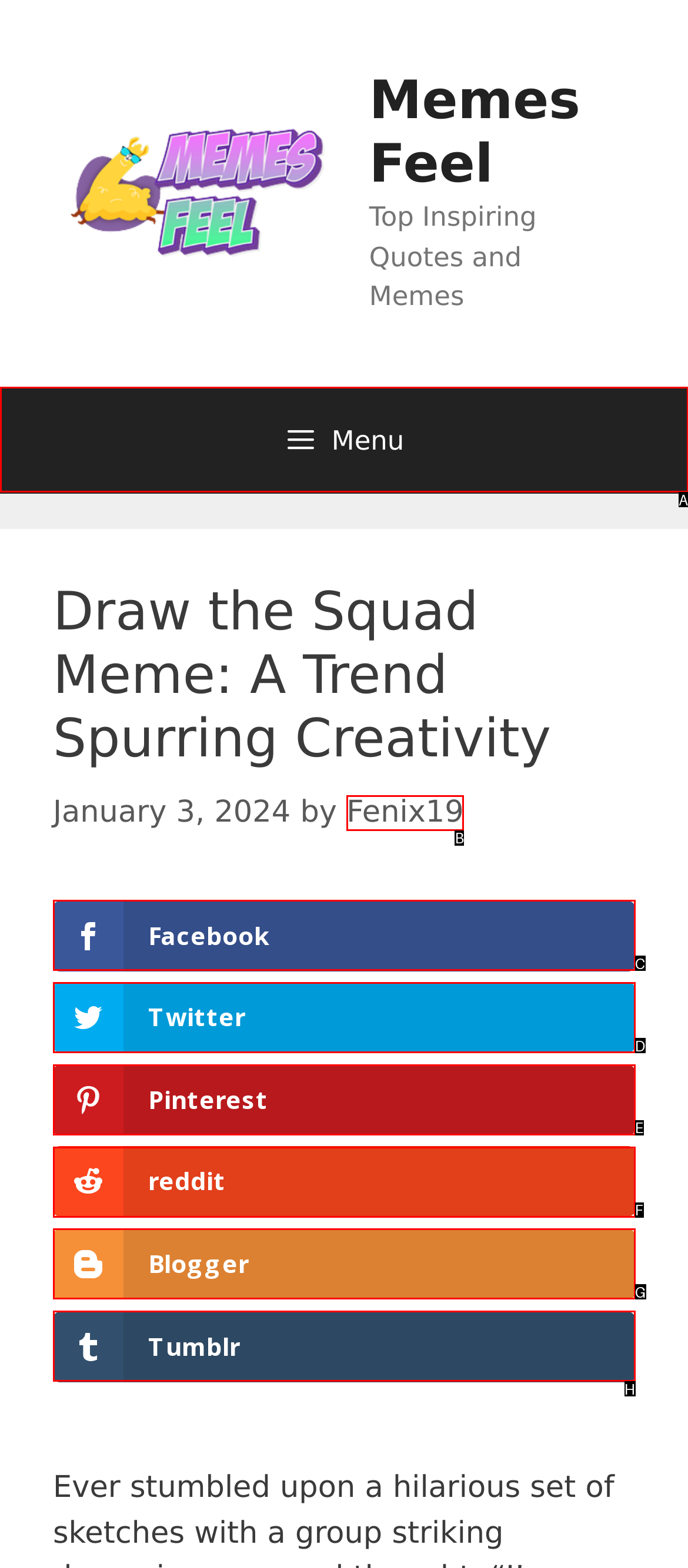Which choice should you pick to execute the task: Open the primary menu
Respond with the letter associated with the correct option only.

A